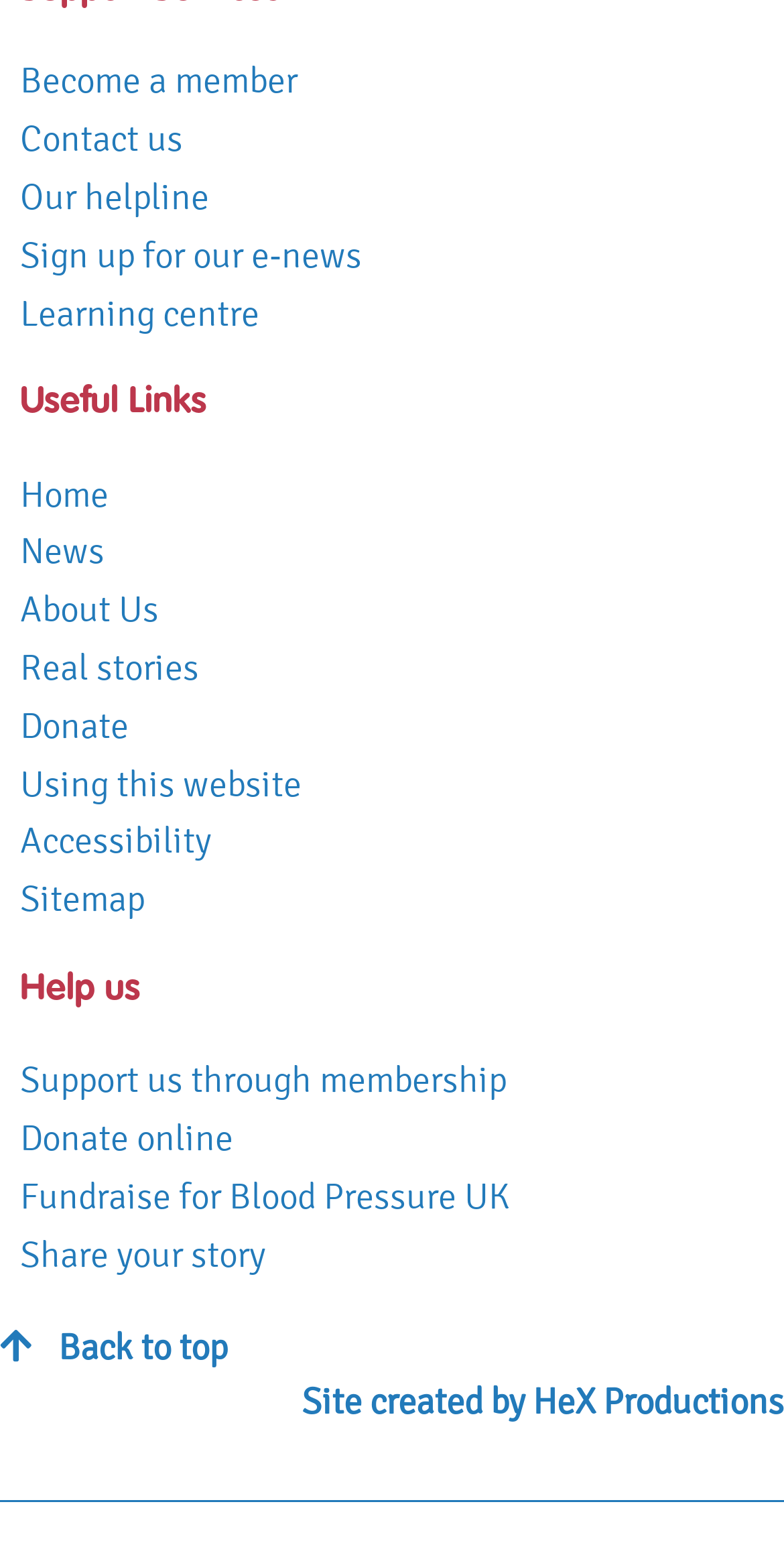Locate the bounding box coordinates of the UI element described by: "Fundraise for Blood Pressure UK". The bounding box coordinates should consist of four float numbers between 0 and 1, i.e., [left, top, right, bottom].

[0.026, 0.754, 0.651, 0.791]